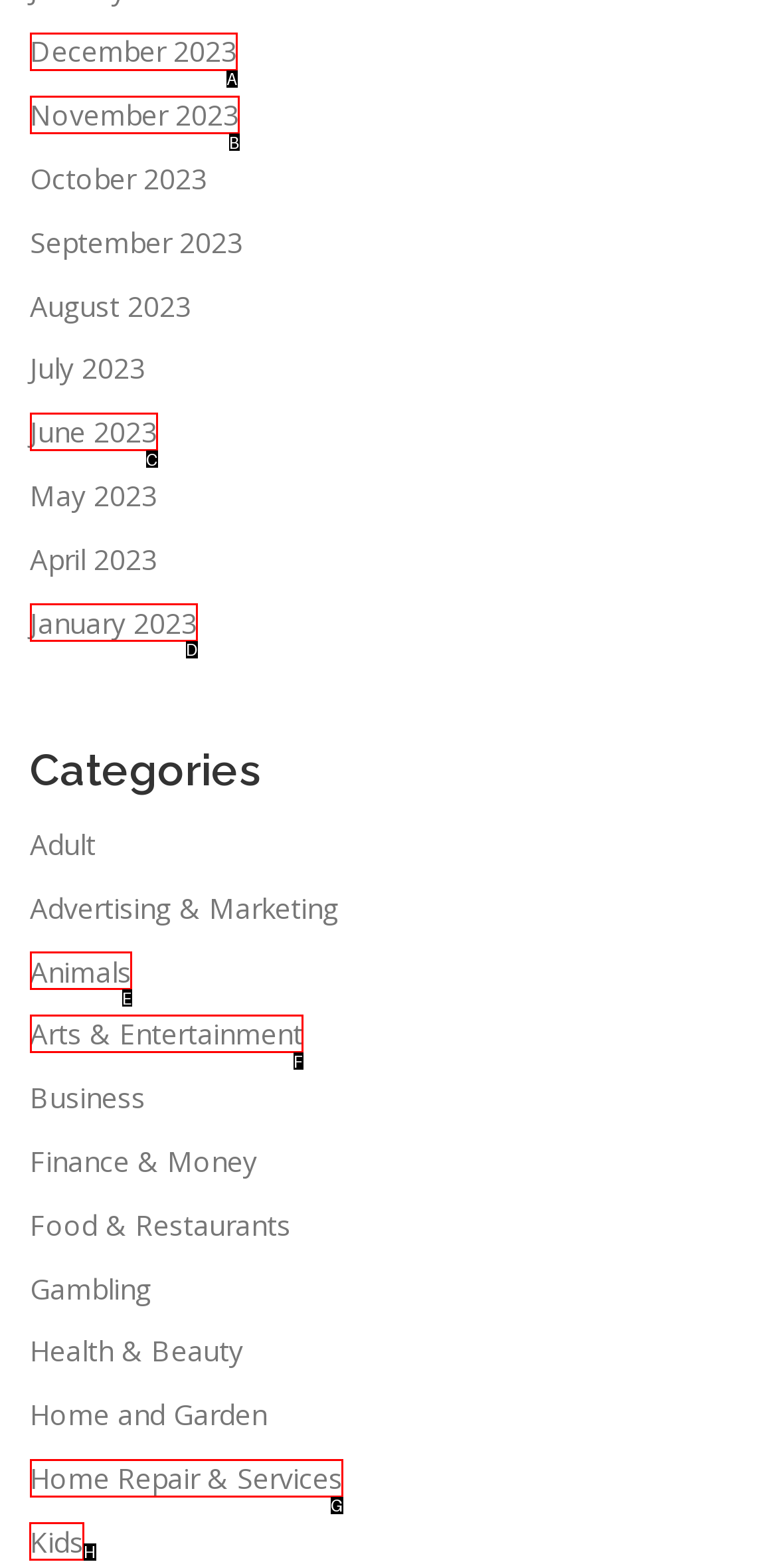Choose the letter of the UI element necessary for this task: Visit Kids section
Answer with the correct letter.

H